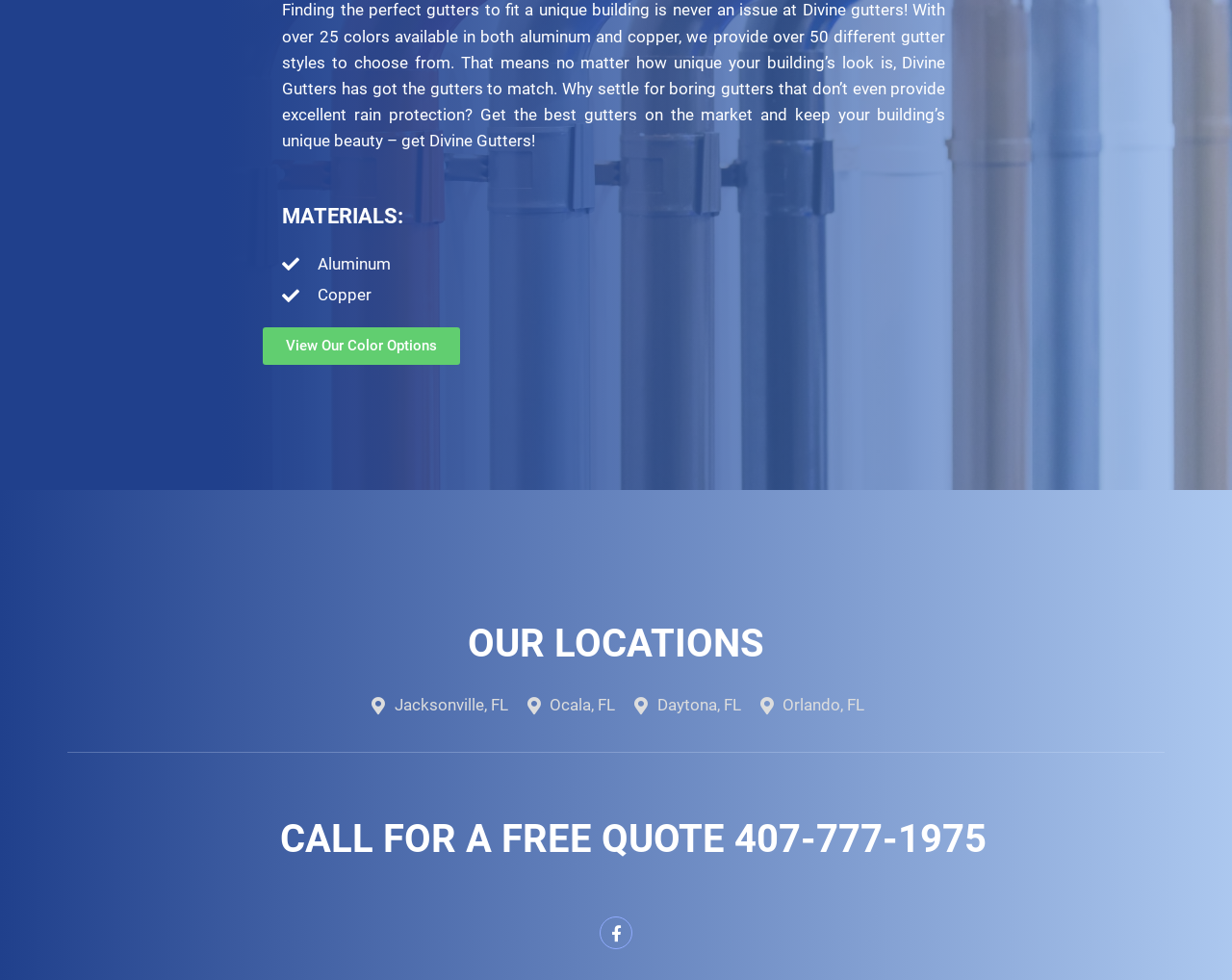What materials are available for gutters?
Please respond to the question with a detailed and well-explained answer.

The webpage mentions 'MATERIALS:' and lists 'Aluminum' and 'Copper' as options, indicating that these are the available materials for gutters.